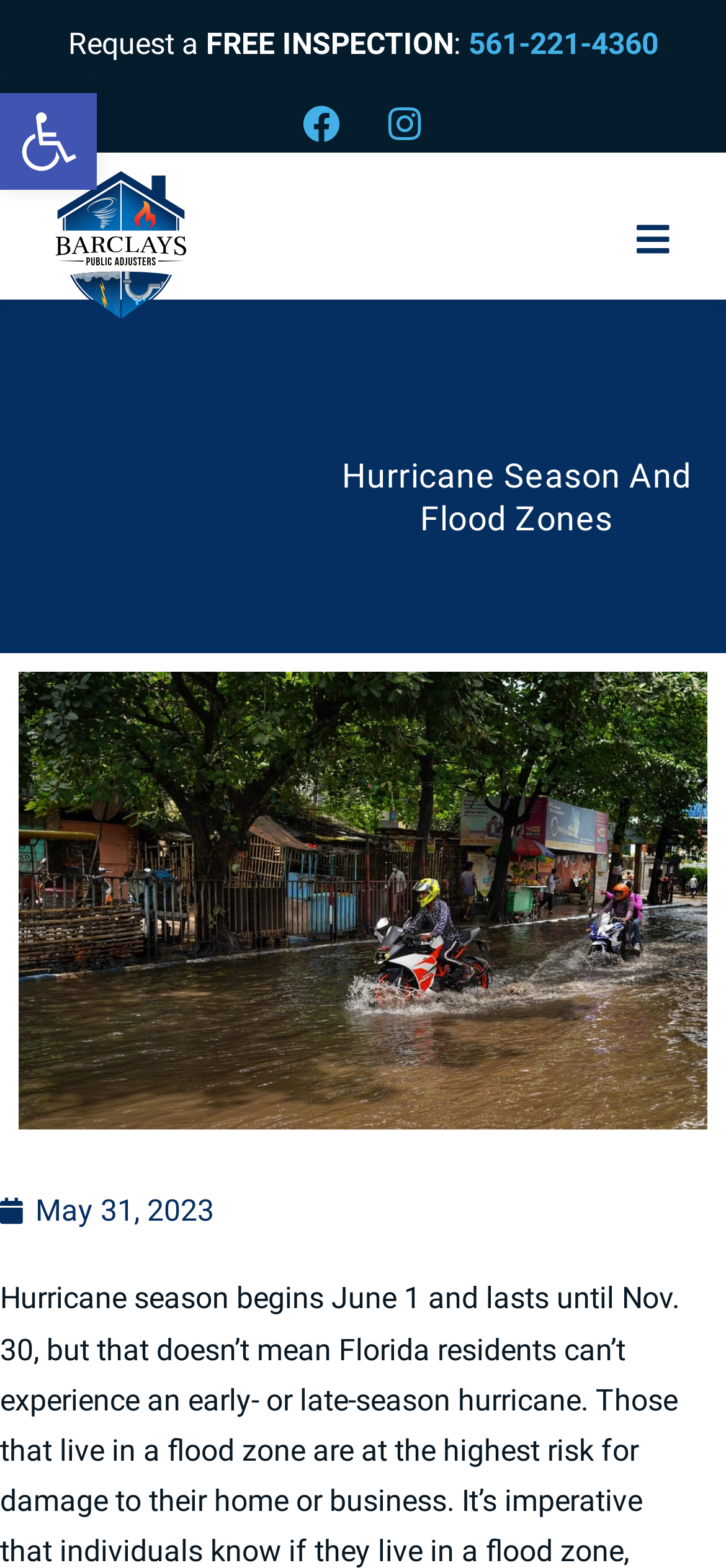Given the webpage screenshot, identify the bounding box of the UI element that matches this description: "Open toolbar Accessibility Tools".

[0.0, 0.059, 0.133, 0.121]